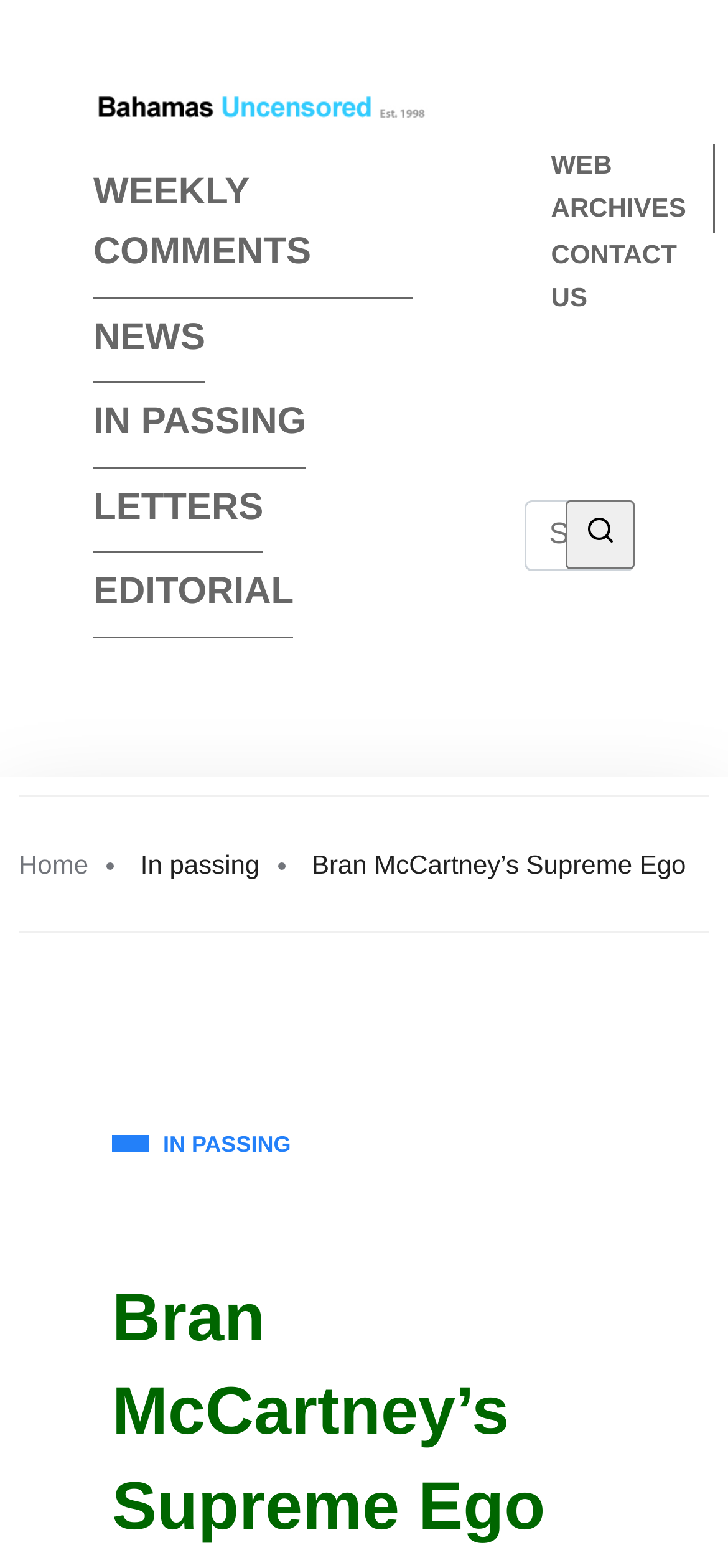Given the element description parent_node: WEEKLY COMMENTS, specify the bounding box coordinates of the corresponding UI element in the format (top-left x, top-left y, bottom-right x, bottom-right y). All values must be between 0 and 1.

[0.128, 0.06, 0.593, 0.075]